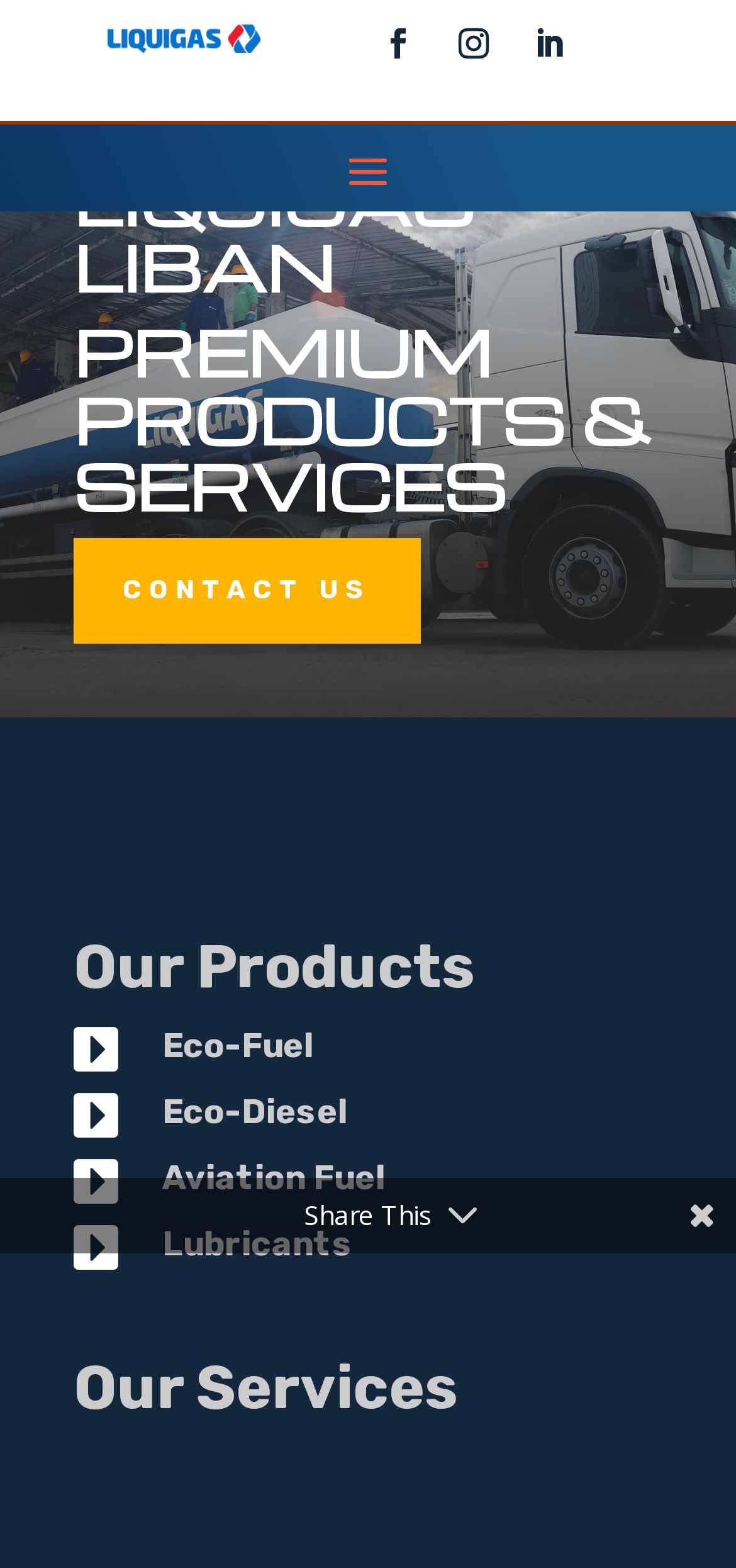Give the bounding box coordinates for this UI element: "CONTACT US". The coordinates should be four float numbers between 0 and 1, arranged as [left, top, right, bottom].

[0.1, 0.343, 0.572, 0.411]